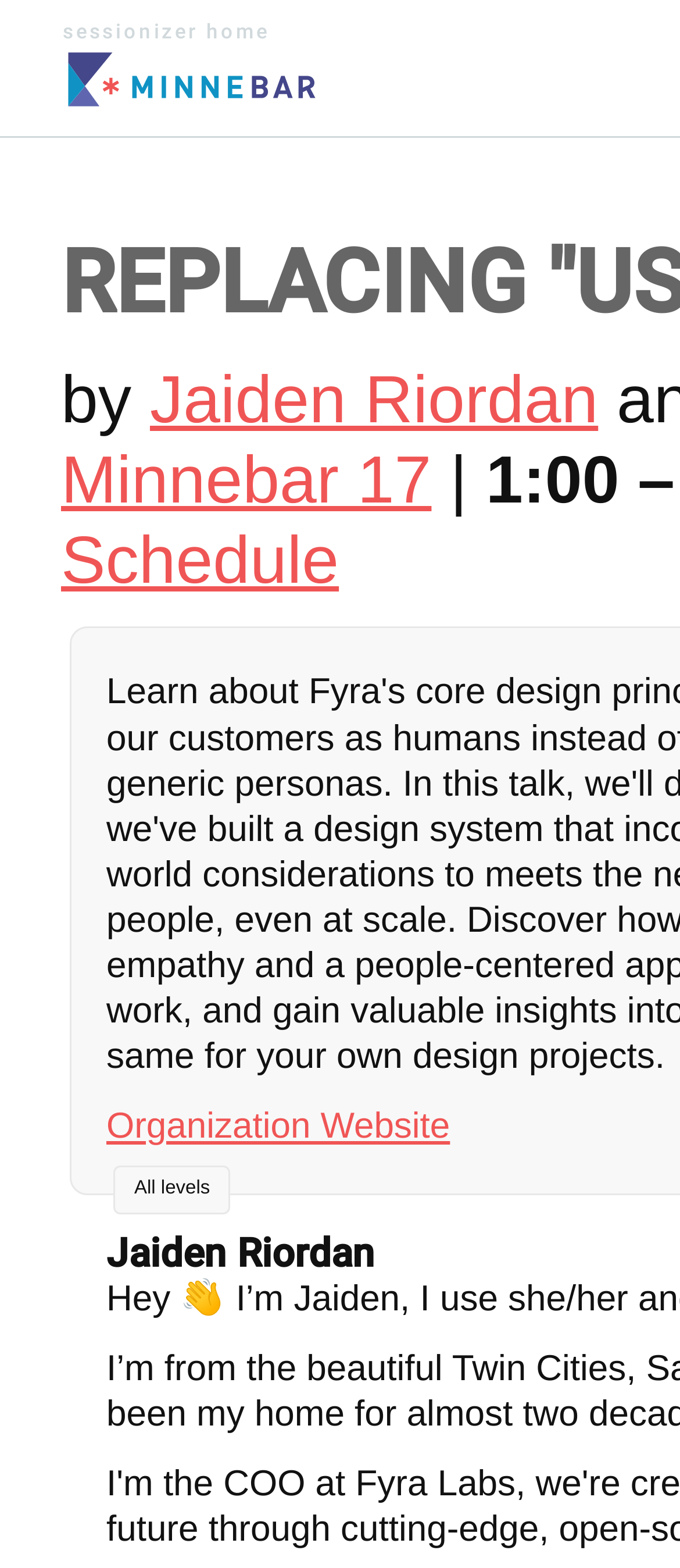Answer the question in one word or a short phrase:
What is the type of the 'Sessionizer Home' element?

Image